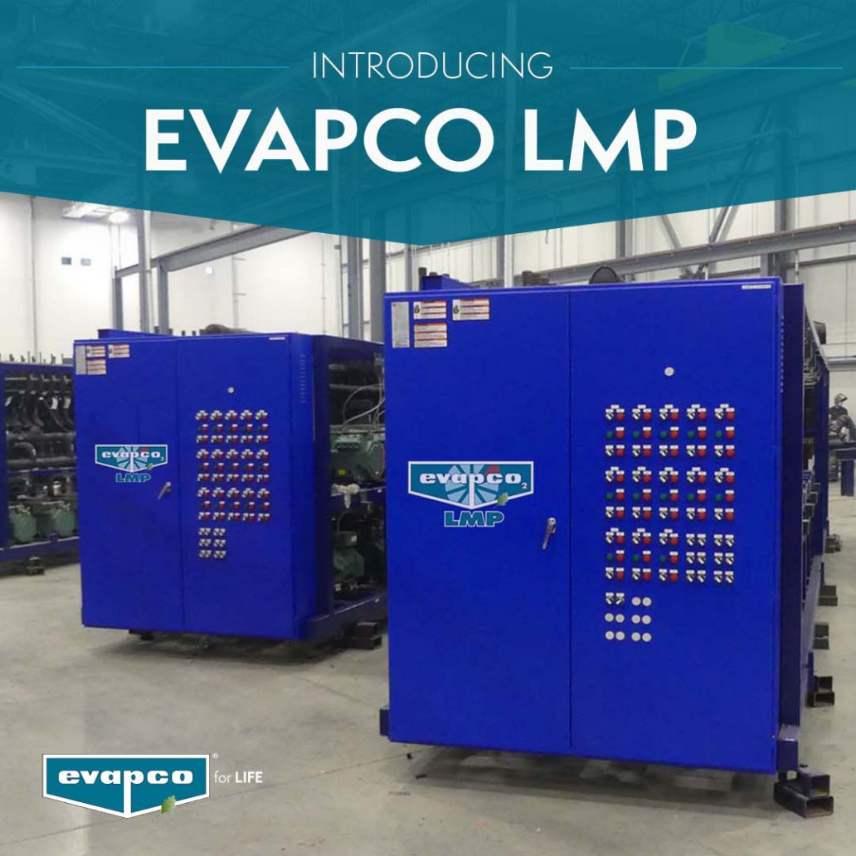What is the slogan of EVAPCO?
Analyze the image and provide a thorough answer to the question.

The logo 'evapco for LIFE' is displayed below the refrigeration units, which suggests that it is the slogan of EVAPCO, emphasizing the company's commitment to innovative and natural refrigeration technologies.